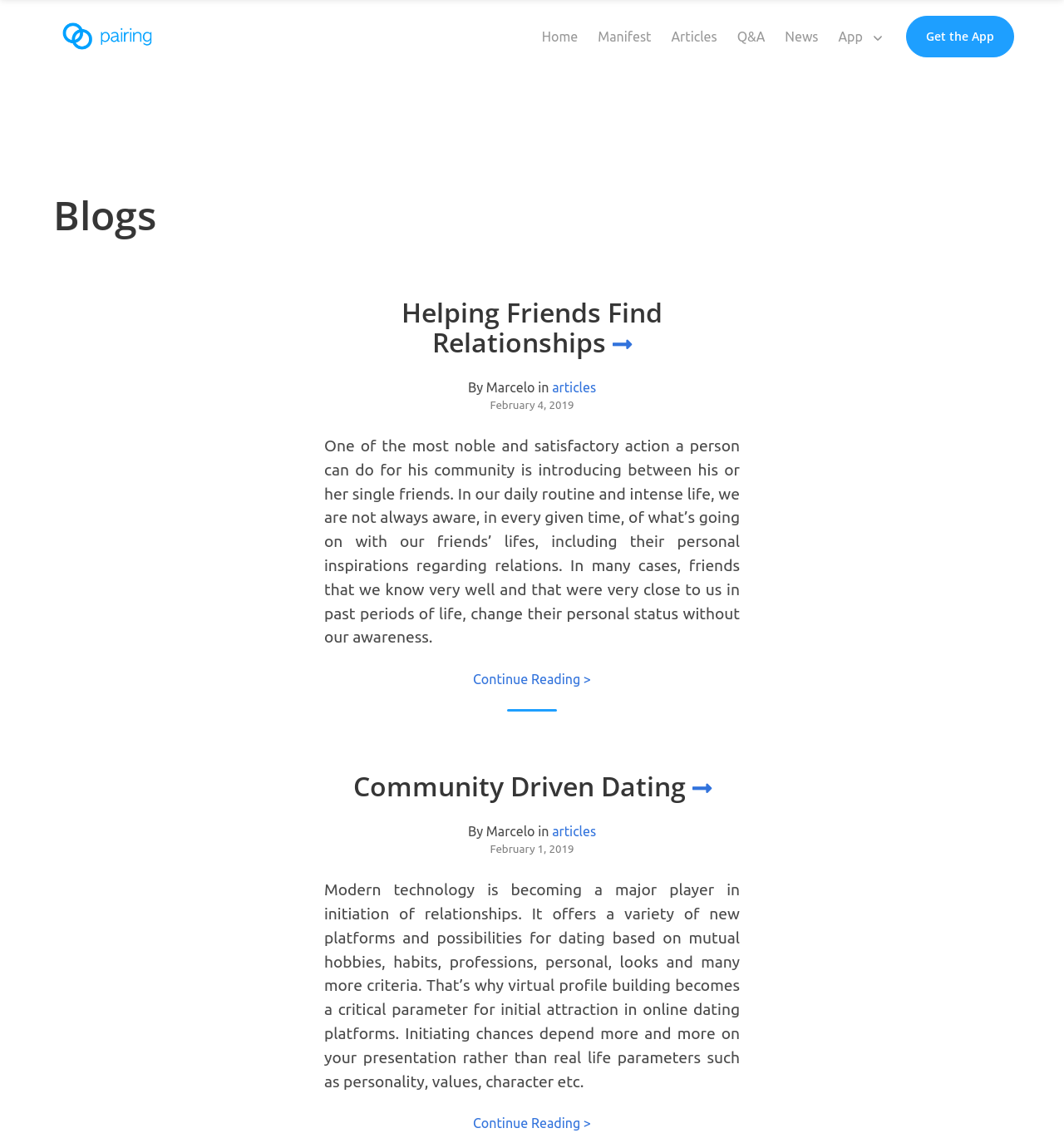Using the information shown in the image, answer the question with as much detail as possible: What is the date of the first blog post?

The date of the first blog post is February 4, 2019, as mentioned in the text 'February 4, 2019' below the heading 'Helping Friends Find Relationships'.